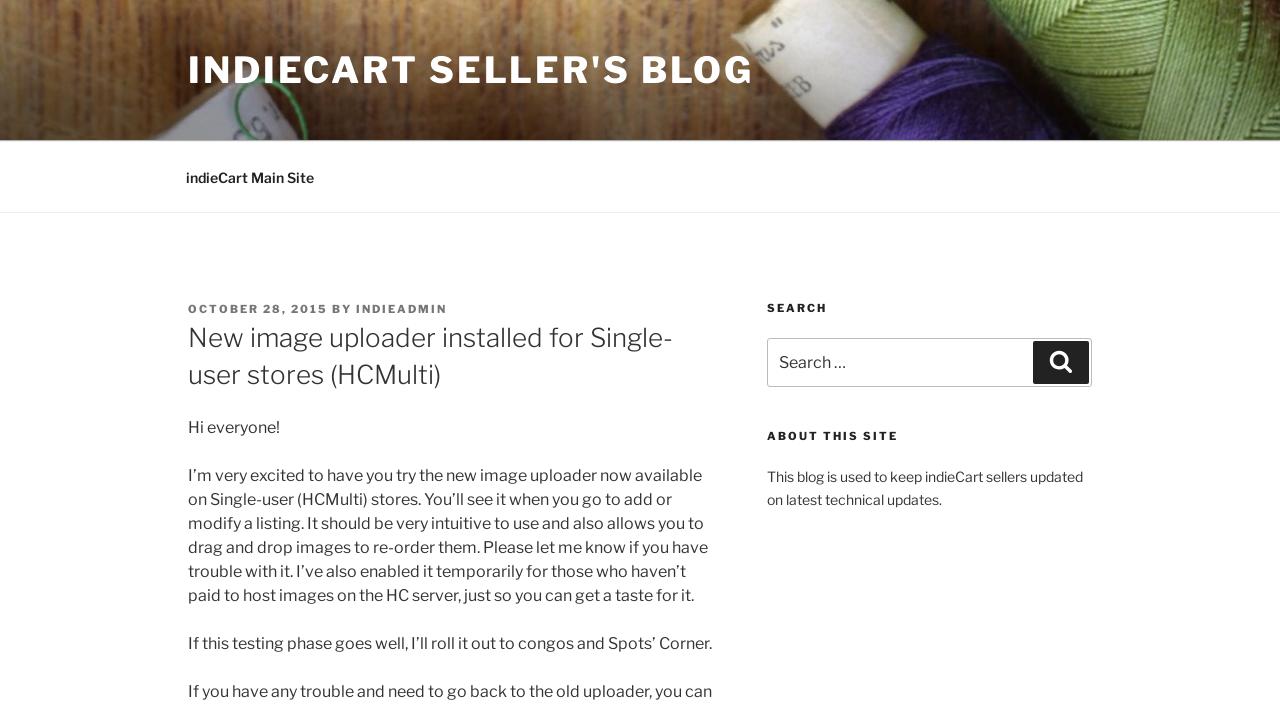Identify the bounding box for the given UI element using the description provided. Coordinates should be in the format (top-left x, top-left y, bottom-right x, bottom-right y) and must be between 0 and 1. Here is the description: Search

[0.807, 0.482, 0.851, 0.542]